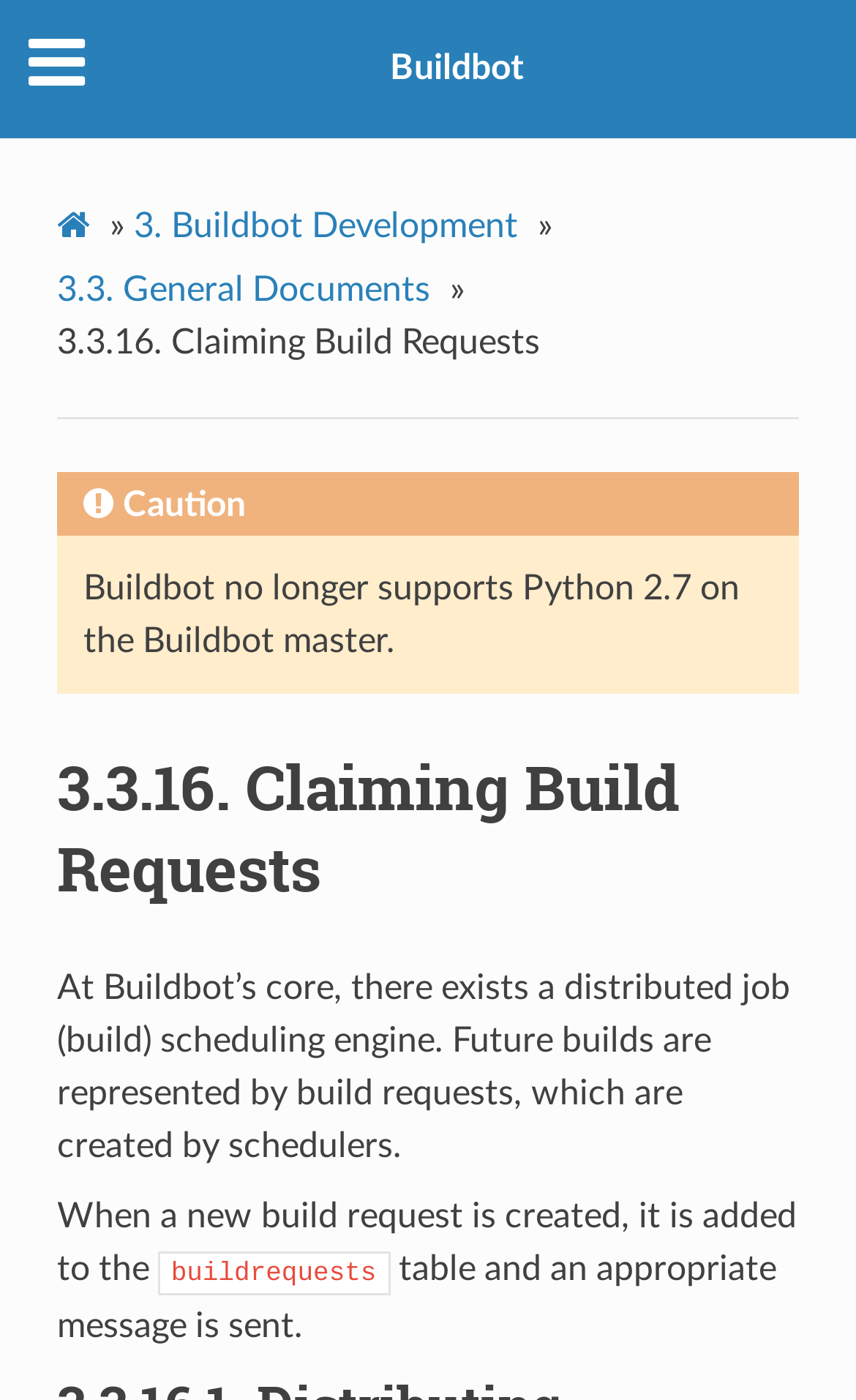Generate an in-depth caption that captures all aspects of the webpage.

The webpage is a documentation page for Buildbot 3.7.0, specifically focusing on "Claiming Build Requests". At the top, there is a mobile navigation menu that spans the entire width of the page. Below it, there is a page navigation section that takes up most of the width, containing links to other pages, including "Buildbot", "3. Buildbot Development", and "3.3. General Documents". 

To the right of the page navigation section, there is a heading that displays the title "3.3.16. Claiming Build Requests" with an icon. Below the heading, there is a caution message that warns users that Buildbot no longer supports Python 2.7 on the Buildbot master. 

The main content of the page starts below the caution message, explaining the concept of build requests in Buildbot. The text is divided into paragraphs, with the first paragraph describing the distributed job scheduling engine and build requests. The second paragraph continues the explanation, mentioning the buildrequests table. There are a total of 5 links on the page, 2 of which are icons, and 7 static text elements.